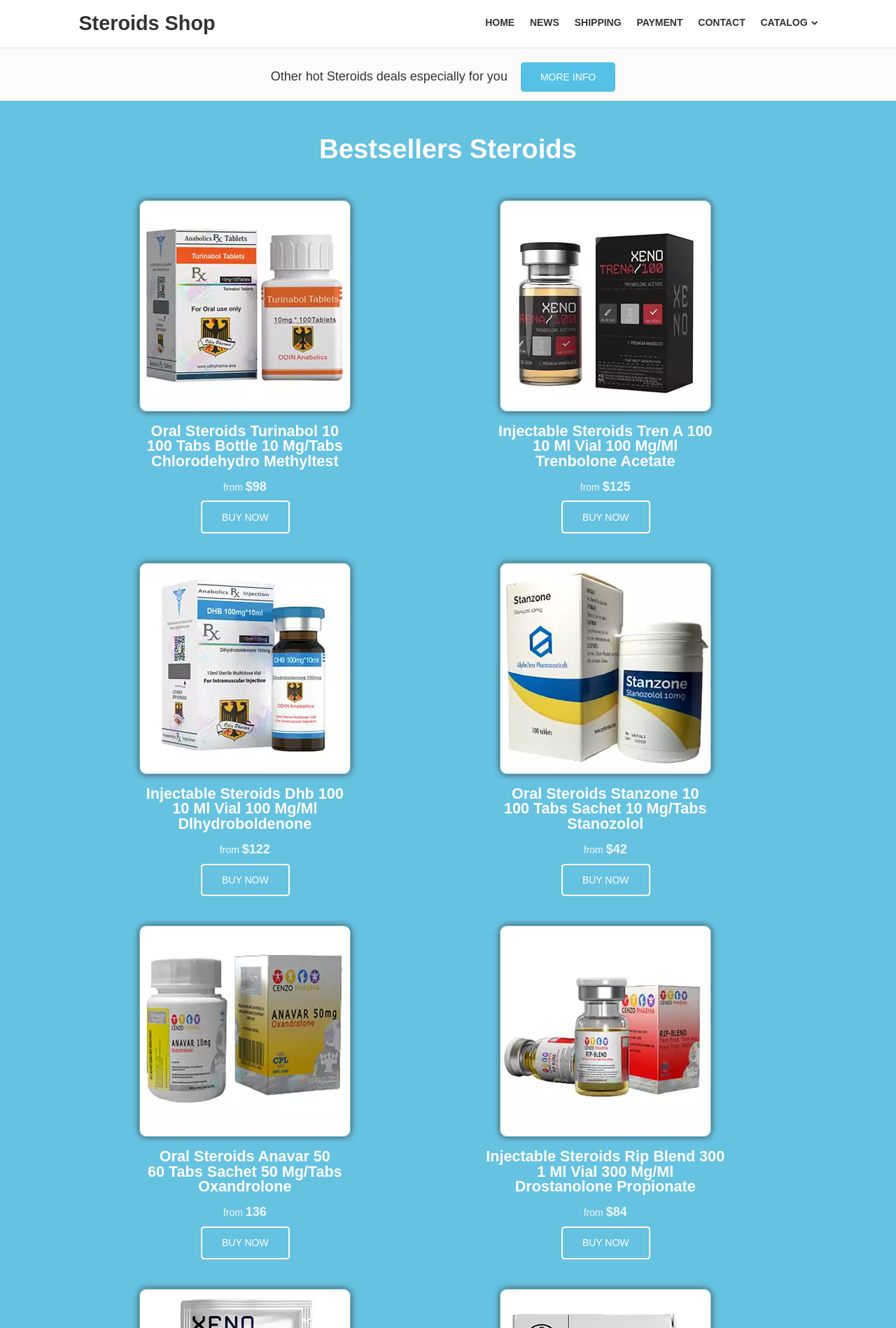What is the price of Injectable Steroids Tren A 100?
Kindly give a detailed and elaborate answer to the question.

I looked for the price of Injectable Steroids Tren A 100, which is displayed next to the product image and heading. The price is $125.